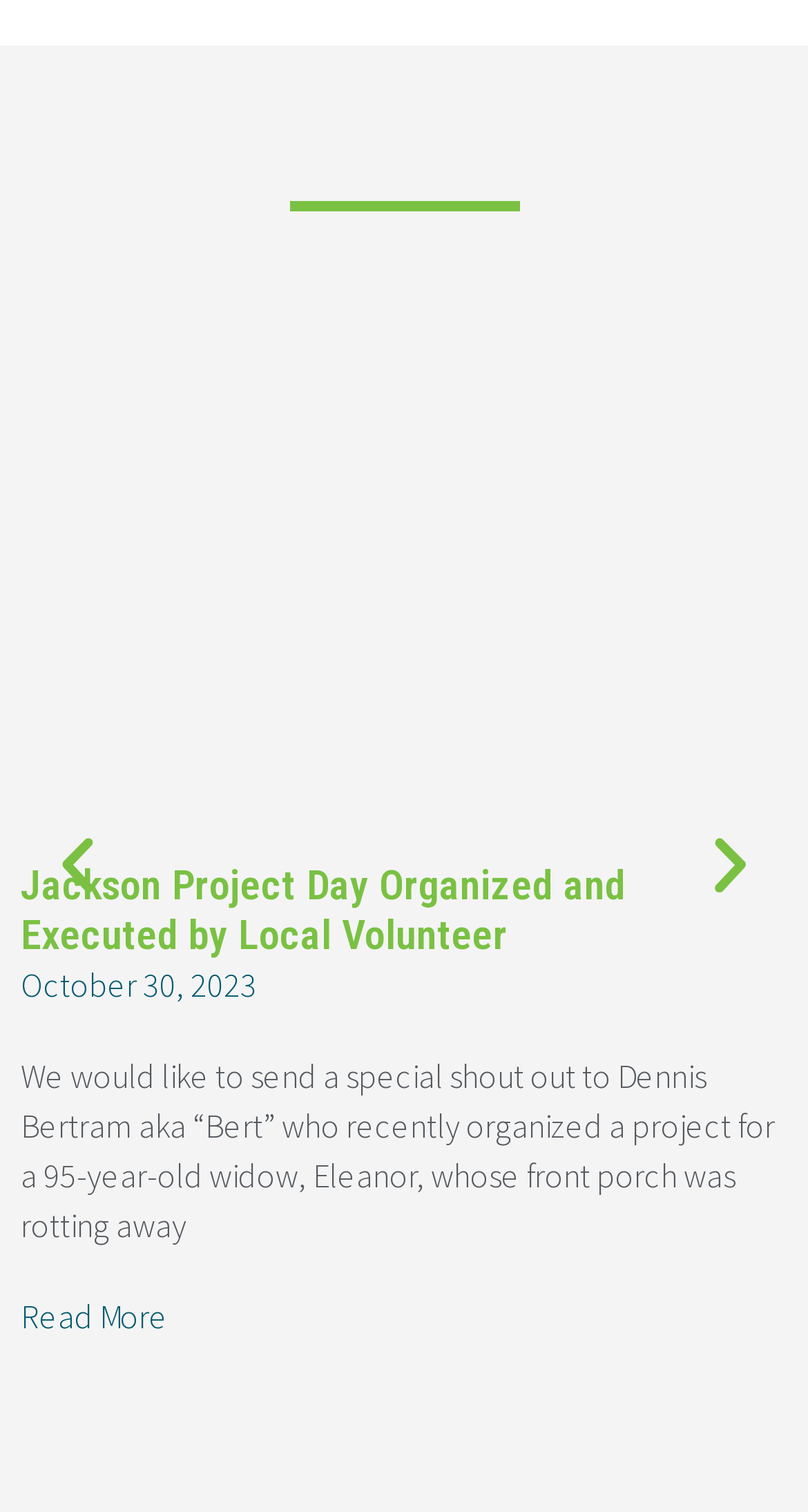Respond to the question below with a single word or phrase:
Who organized a project for a 95-year-old widow?

Dennis Bertram aka 'Bert'